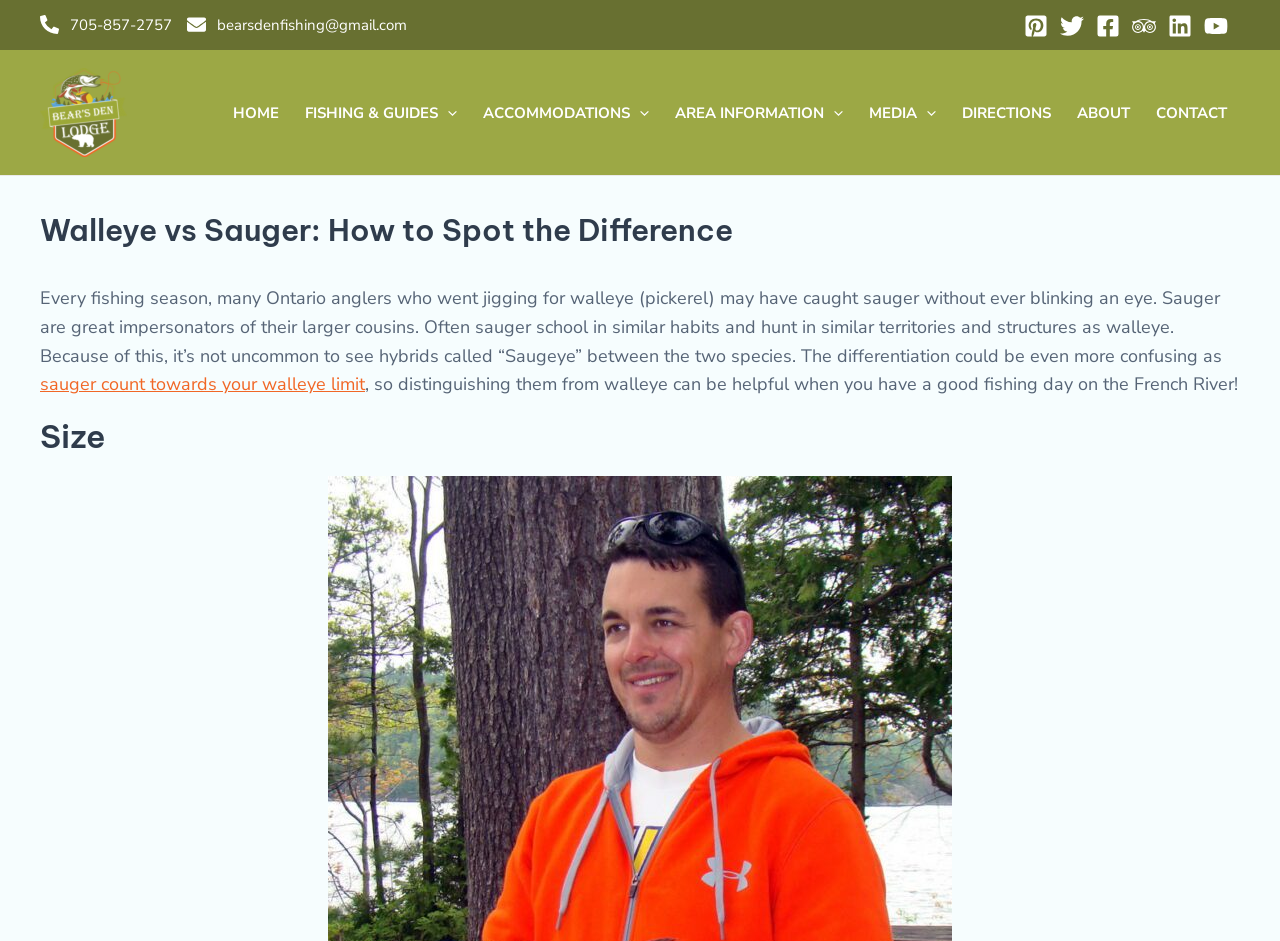Locate the bounding box coordinates of the area where you should click to accomplish the instruction: "Read about Walleye vs Sauger".

[0.031, 0.225, 0.969, 0.264]